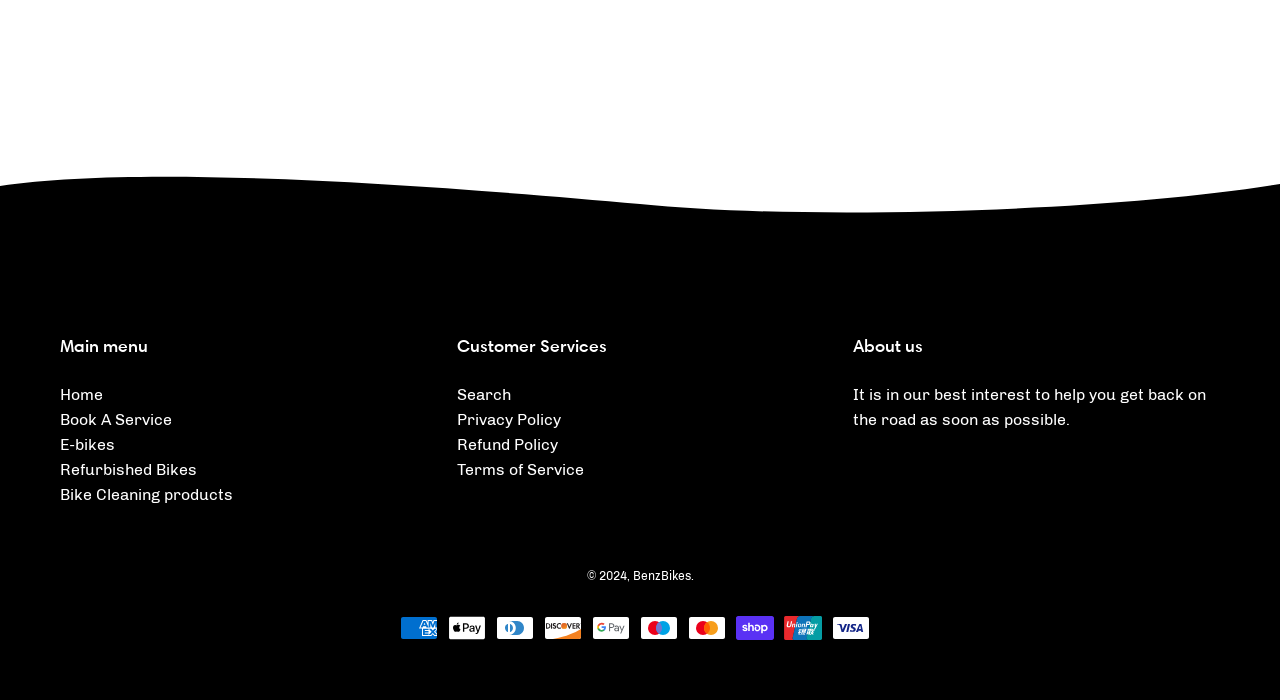Using the element description: "Refund Policy", determine the bounding box coordinates. The coordinates should be in the format [left, top, right, bottom], with values between 0 and 1.

[0.357, 0.621, 0.436, 0.648]